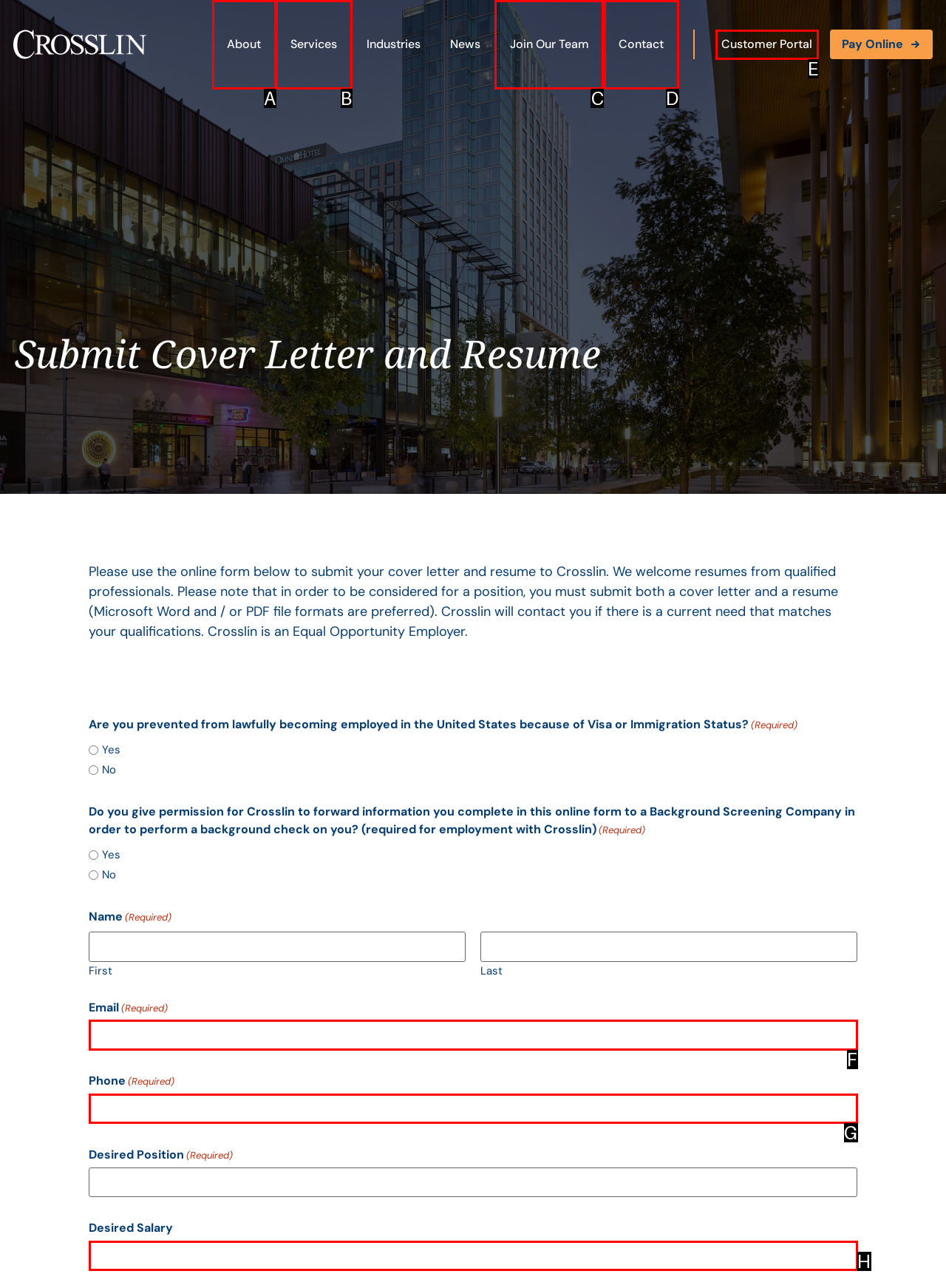Point out the letter of the HTML element you should click on to execute the task: Click Join Our Team
Reply with the letter from the given options.

C